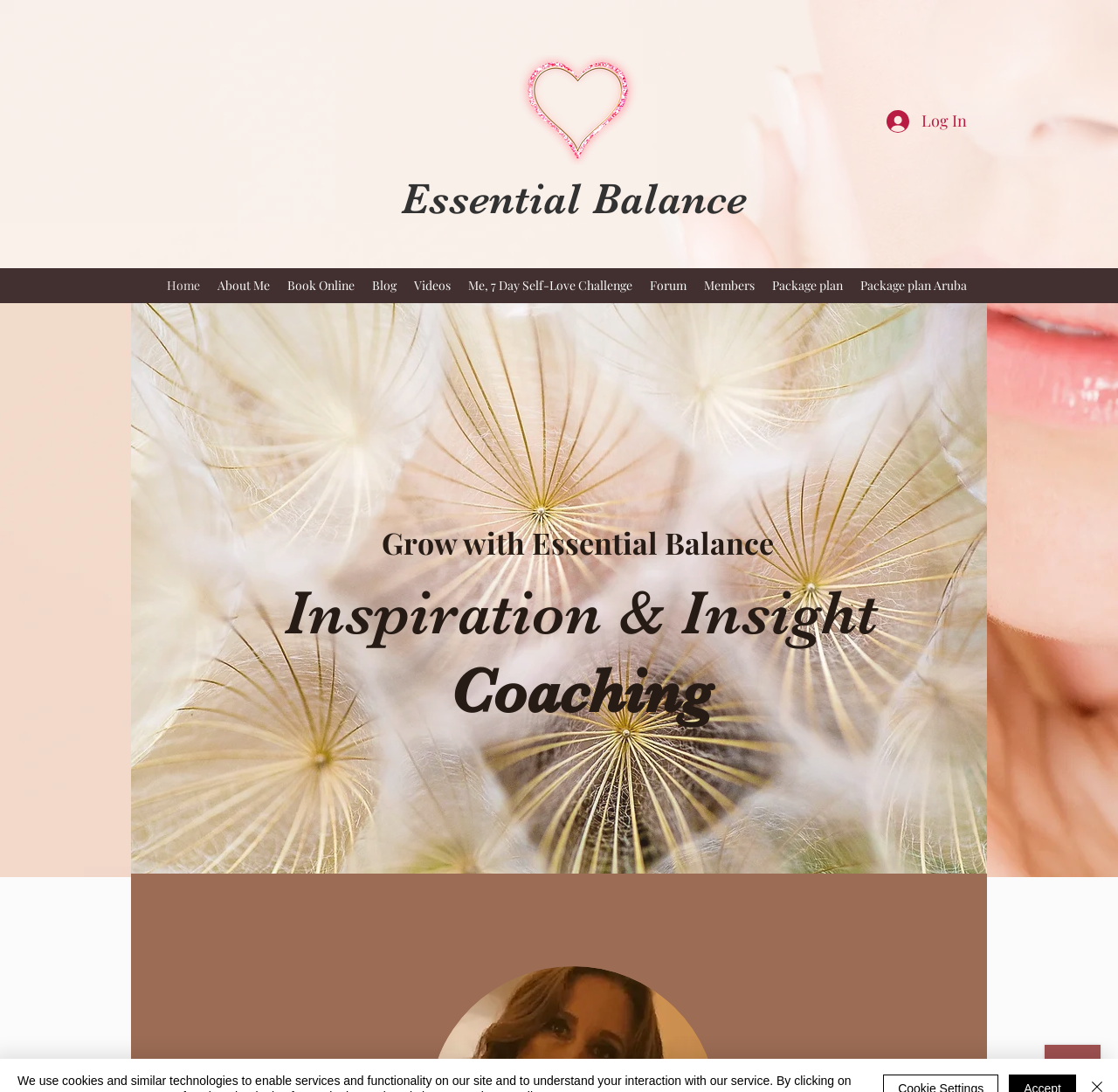Please identify the bounding box coordinates of the element's region that needs to be clicked to fulfill the following instruction: "Book an online session". The bounding box coordinates should consist of four float numbers between 0 and 1, i.e., [left, top, right, bottom].

[0.249, 0.25, 0.325, 0.274]